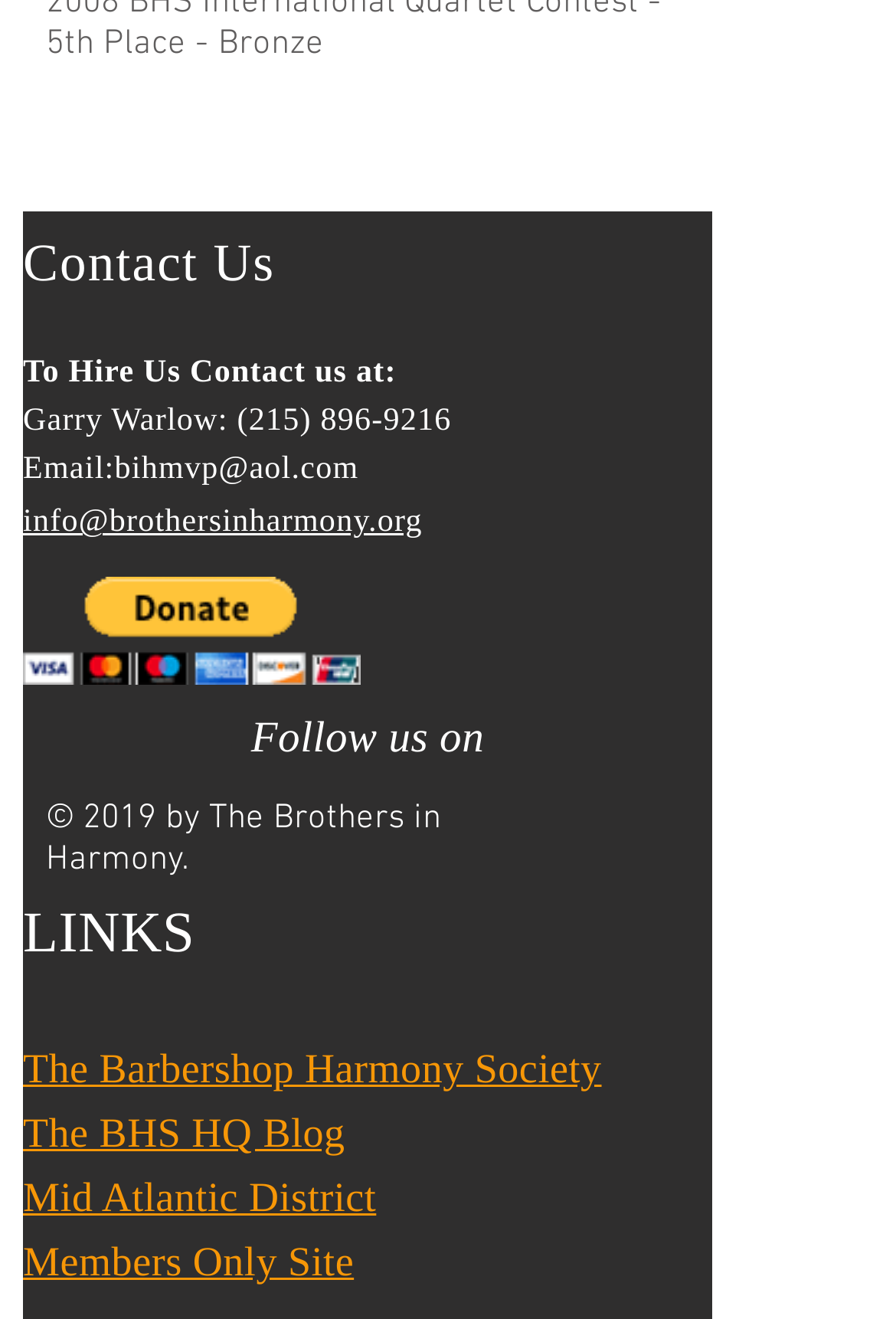Find the bounding box coordinates for the HTML element described in this sentence: "alt="PayPal Button" aria-label="Donate via PayPal"". Provide the coordinates as four float numbers between 0 and 1, in the format [left, top, right, bottom].

[0.026, 0.437, 0.403, 0.519]